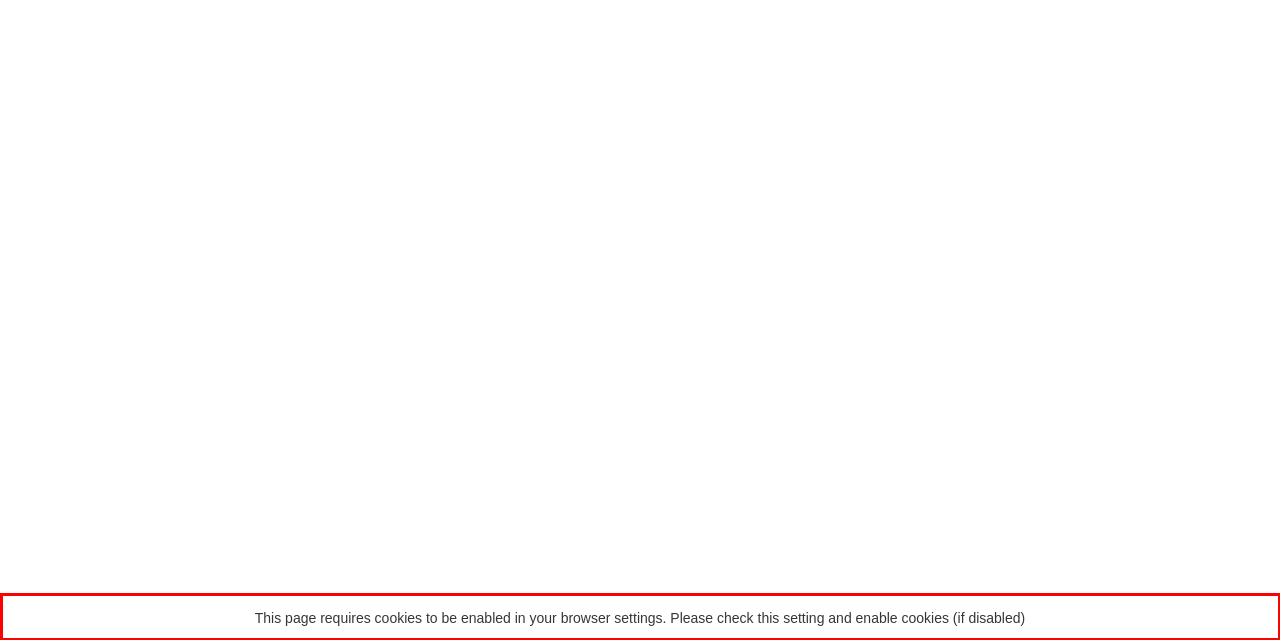From the provided screenshot, extract the text content that is enclosed within the red bounding box.

This page requires cookies to be enabled in your browser settings. Please check this setting and enable cookies (if disabled)